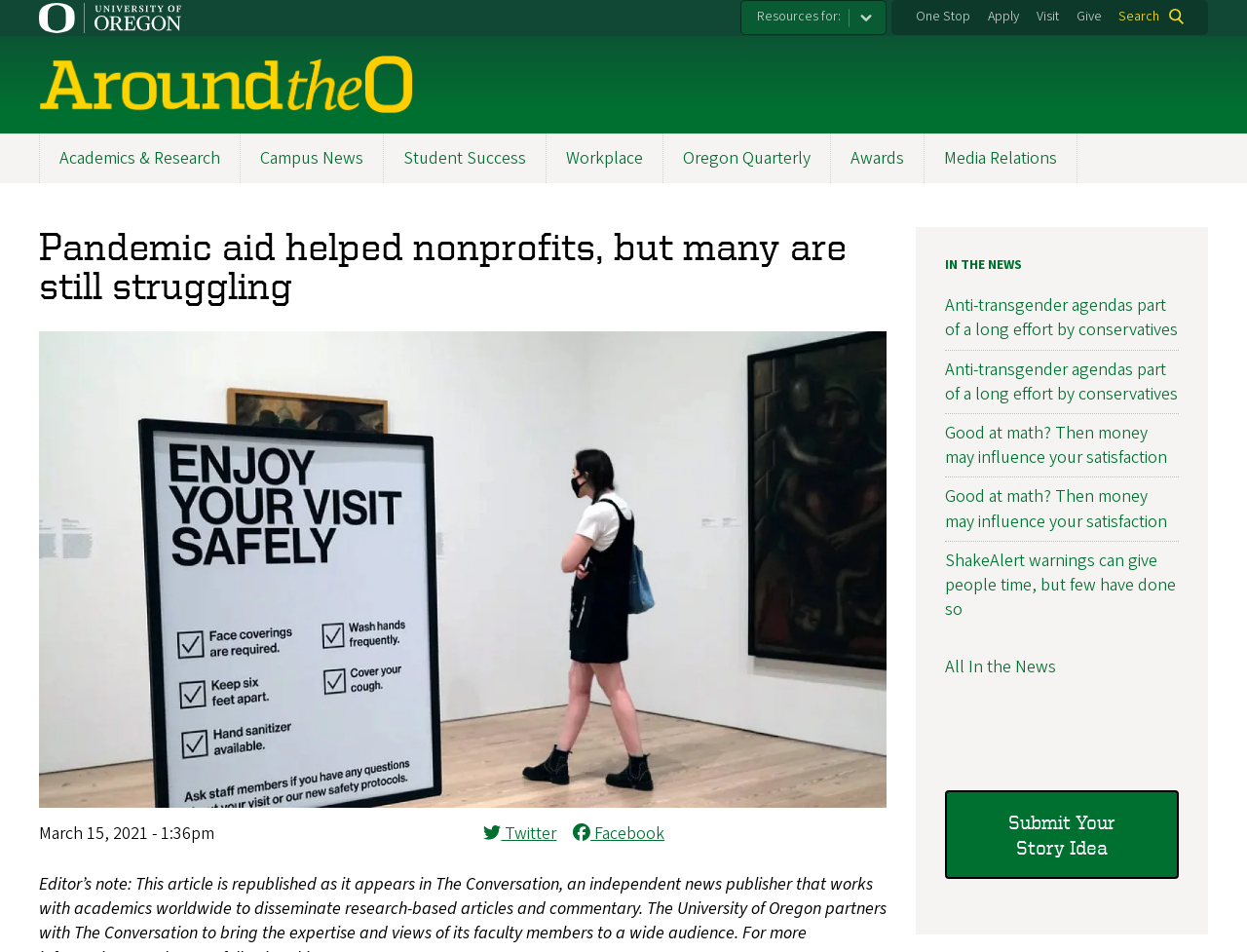Please locate the bounding box coordinates of the element's region that needs to be clicked to follow the instruction: "Visit the 'Around the O' page". The bounding box coordinates should be provided as four float numbers between 0 and 1, i.e., [left, top, right, bottom].

[0.03, 0.087, 0.129, 0.207]